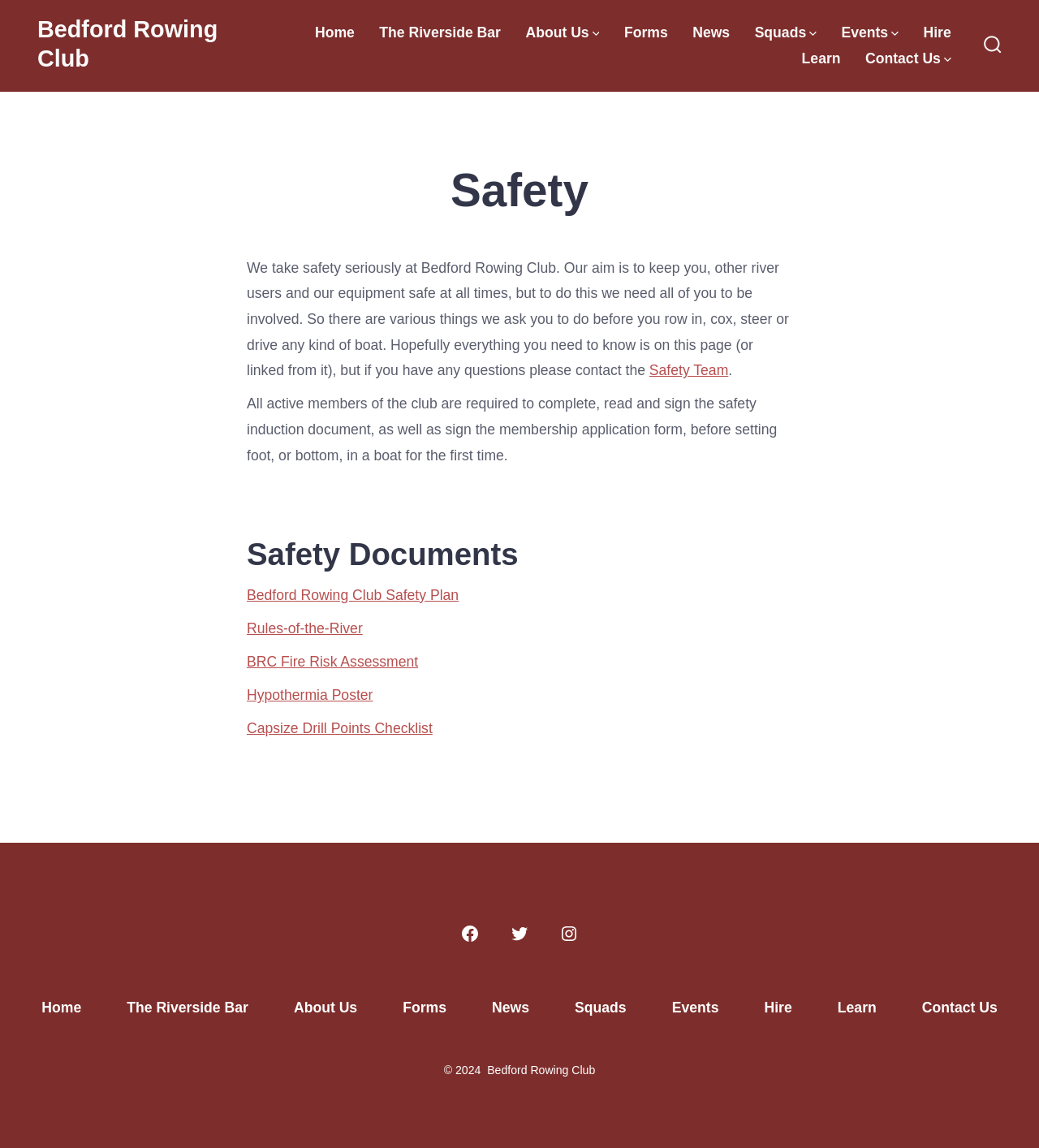Consider the image and give a detailed and elaborate answer to the question: 
What is the name of the rowing club?

I found the answer by looking at the top-left corner of the webpage, where the club's name is displayed as a link.